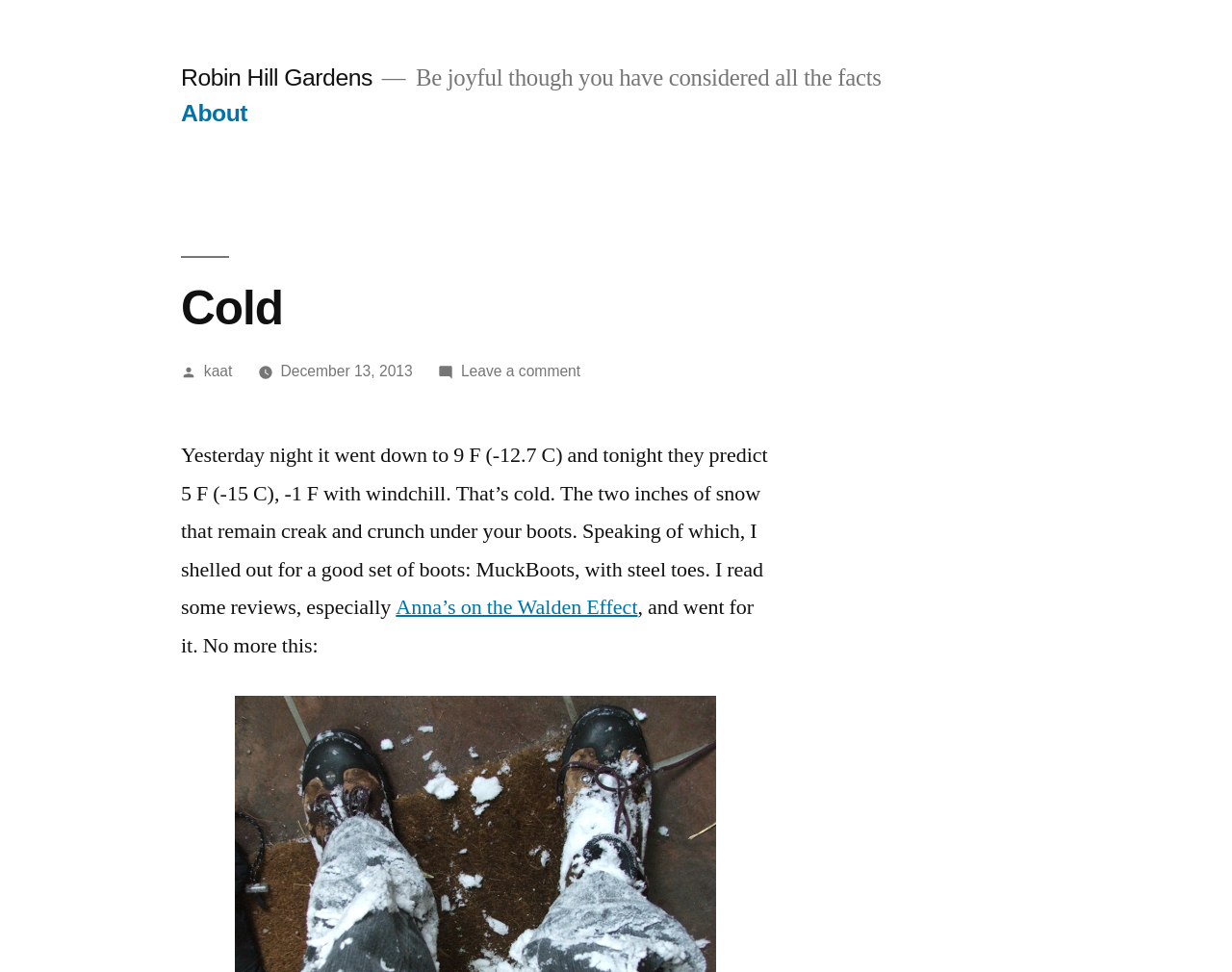What type of boots did the author buy?
Provide an in-depth and detailed explanation in response to the question.

I found the answer by reading the text content of the webpage, specifically the sentence 'I shelled out for a good set of boots: MuckBoots, with steel toes.' which mentions the type of boots the author purchased.